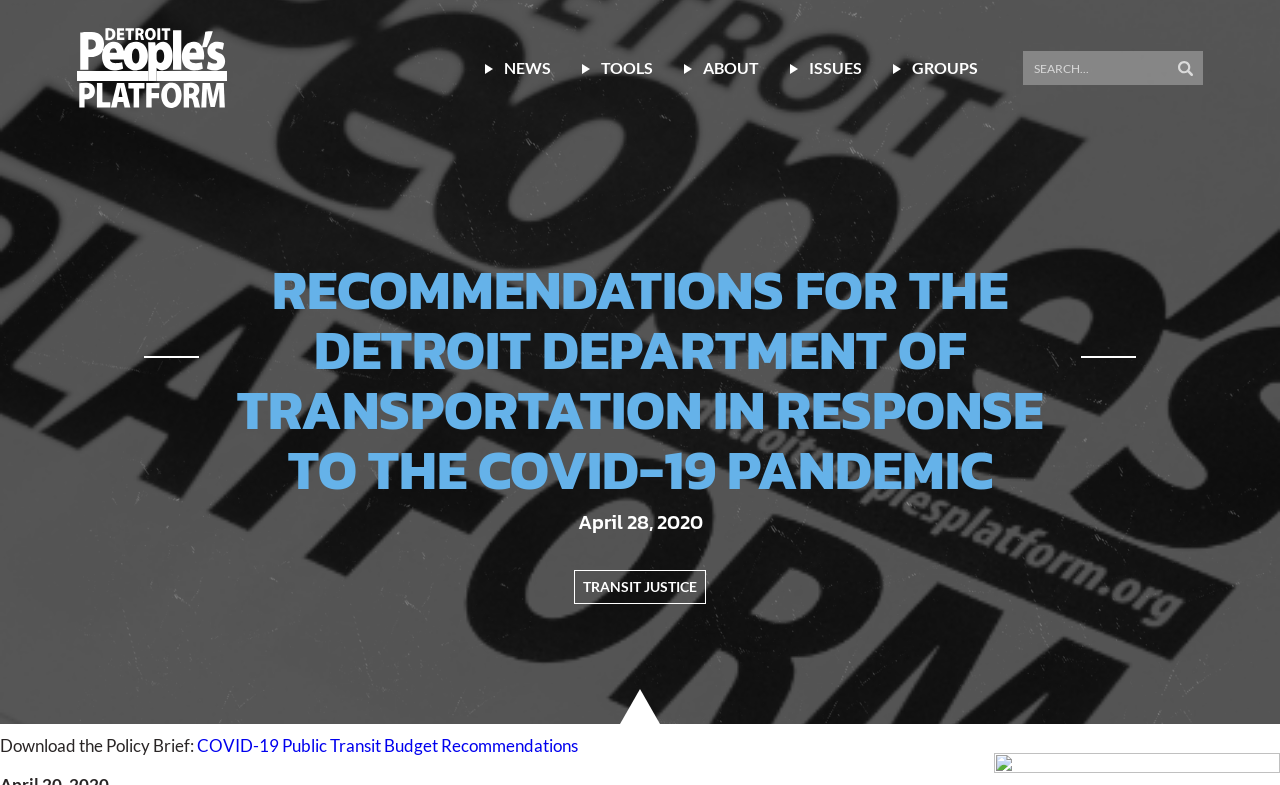How many main navigation menu items are there?
Provide an in-depth and detailed answer to the question.

I counted the number of main navigation menu items by looking at the links at the top of the webpage, which are 'NEWS', 'TOOLS', 'ABOUT', 'ISSUES', and 'GROUPS'. There are 5 main navigation menu items in total.